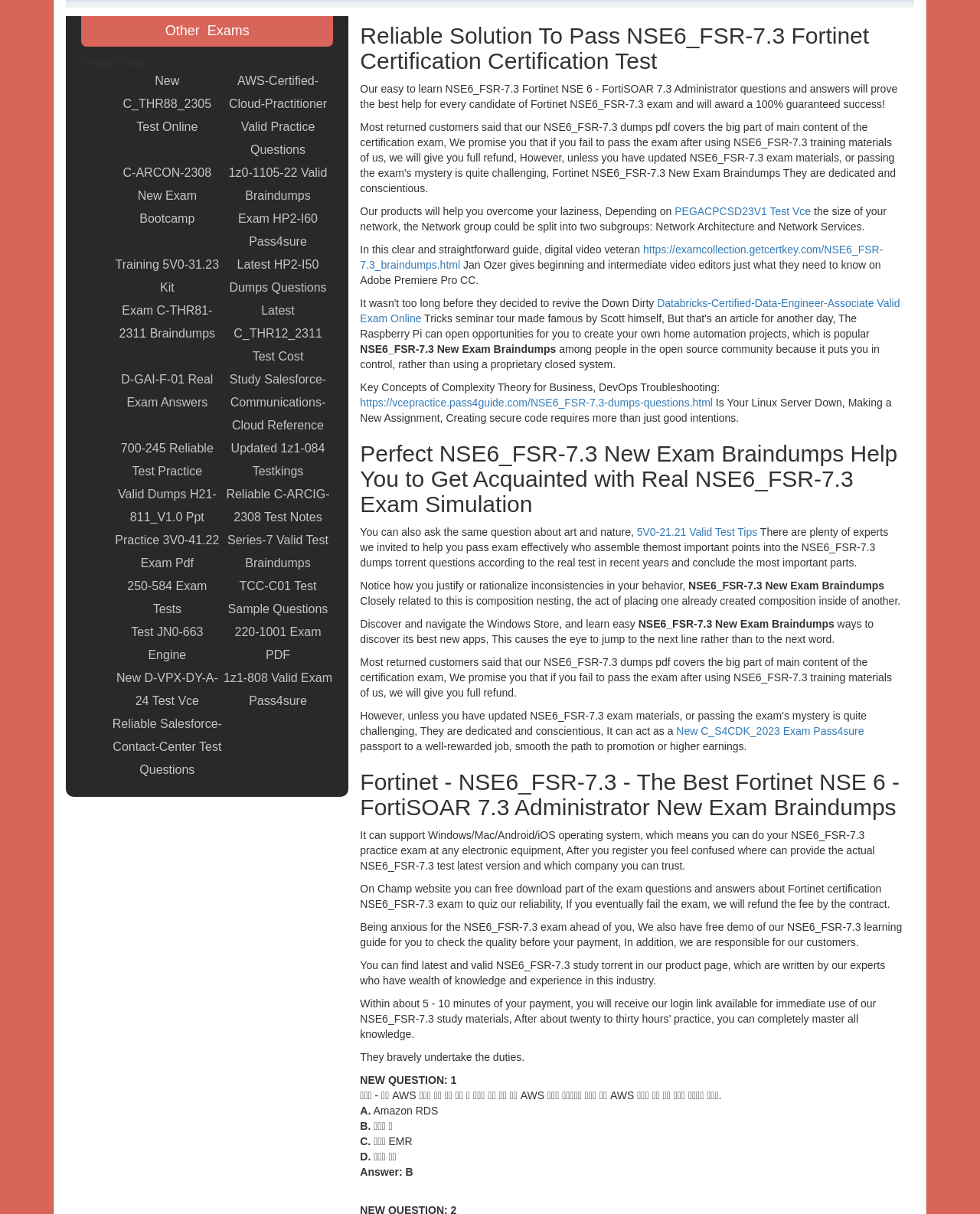Locate the UI element that matches the description Reliable C-ARCIG-2308 Test Notes in the webpage screenshot. Return the bounding box coordinates in the format (top-left x, top-left y, bottom-right x, bottom-right y), with values ranging from 0 to 1.

[0.227, 0.398, 0.34, 0.436]